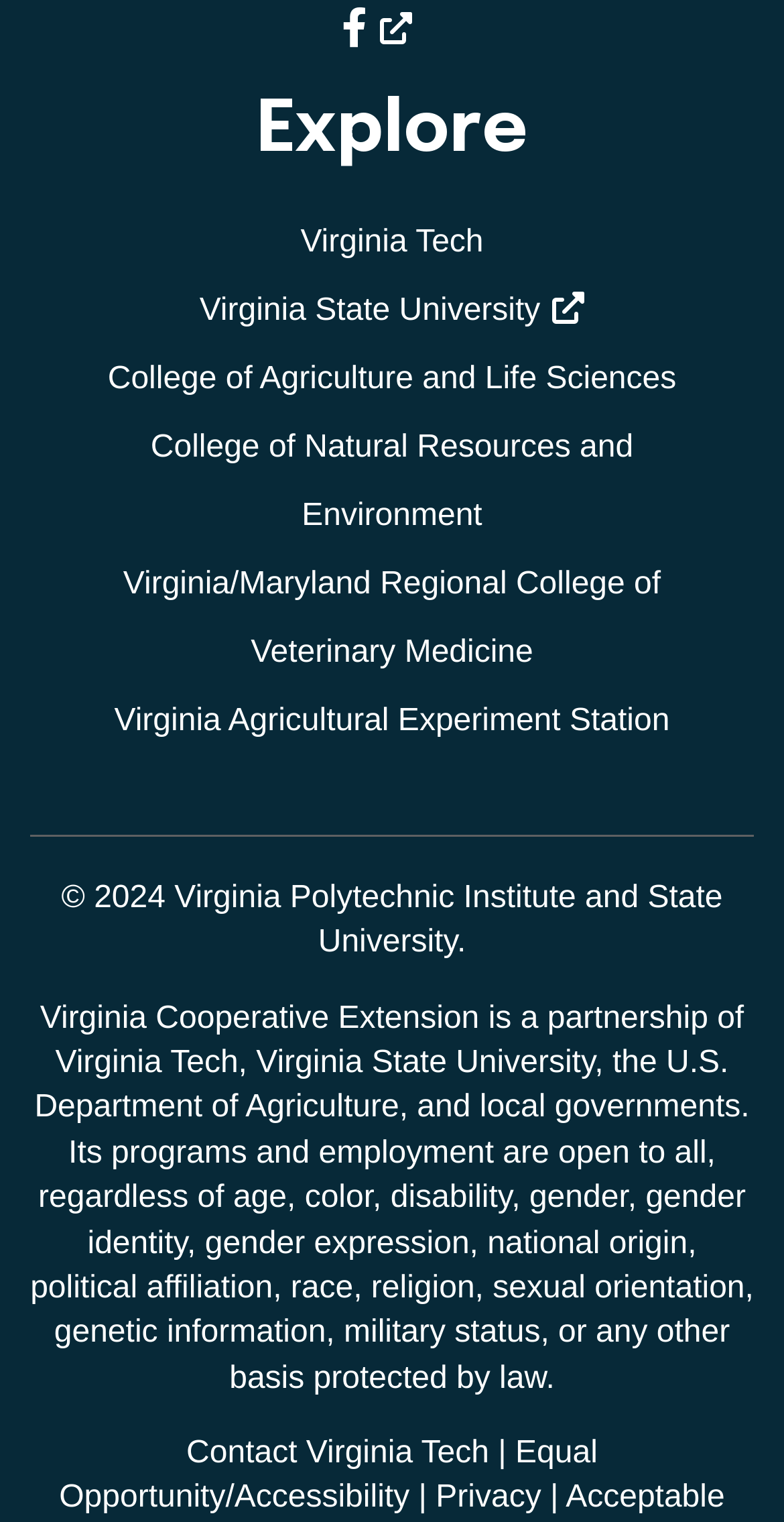Refer to the image and provide an in-depth answer to the question:
What is the year of the copyright?

I found a StaticText element that contains the copyright information, which includes the year 2024.